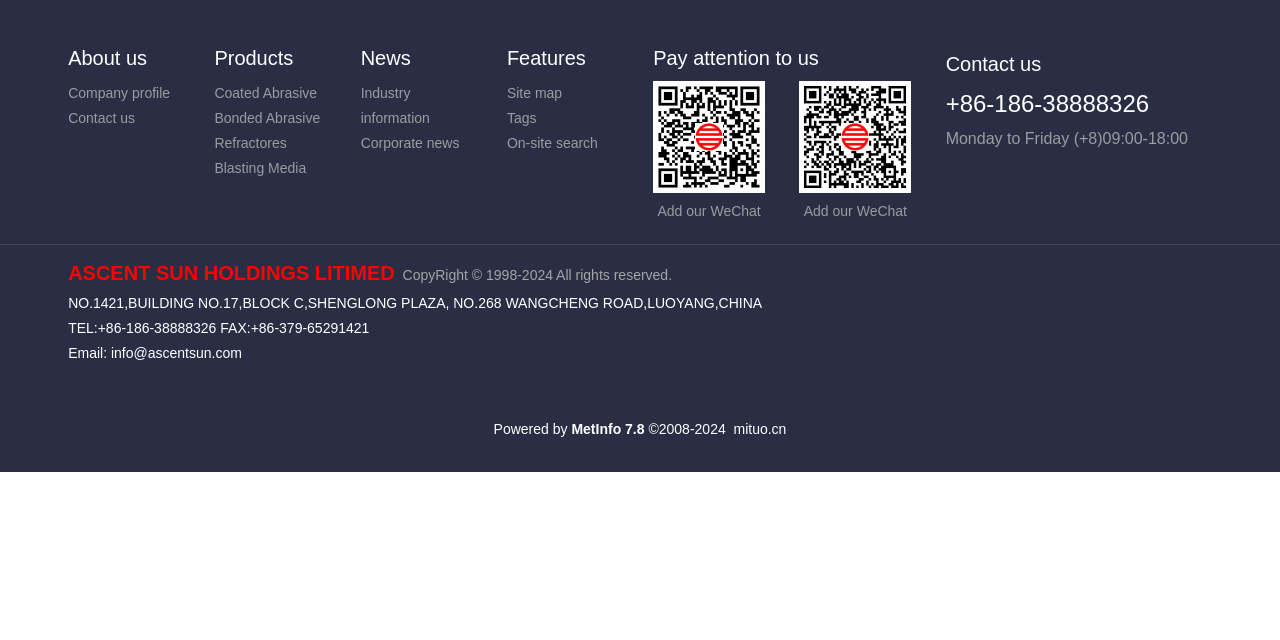Locate the bounding box of the UI element with the following description: "Contact us".

[0.053, 0.171, 0.106, 0.196]